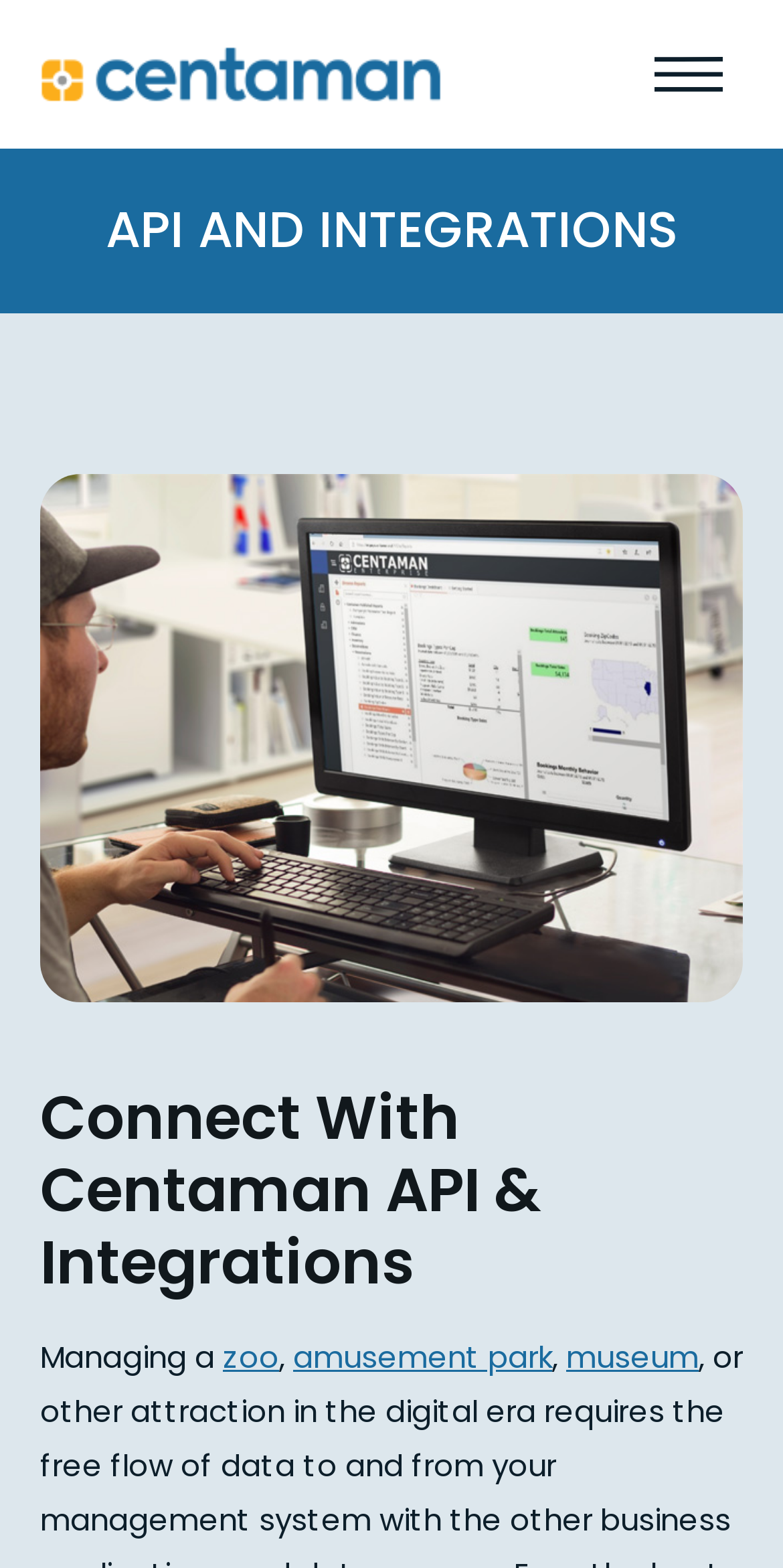Create a detailed description of the webpage's content and layout.

The webpage is about Centaman's API and integrations, which enable users to create connected IT environments, increase efficiency, and enhance user experiences. 

At the top left of the page, there is a link to Centaman's homepage, accompanied by a Centaman logo. On the top right, there is another link, but it does not have any text or description. 

Below the top section, there is a prominent heading that reads "API AND INTEGRATIONS" in a wide span across the page. 

Further down, there is a larger heading that says "Connect With Centaman API & Integrations", which occupies most of the page's width. 

To the right of the larger heading, there is an image of a man working on API and integrations, taking up a significant portion of the page. 

Below the image, there is a paragraph of text that starts with "Managing a" and continues with links to "zoo", "amusement park", and "museum", separated by commas. 

At the bottom right of the page, there is a "Go to Top" link, allowing users to quickly navigate back to the top of the page.